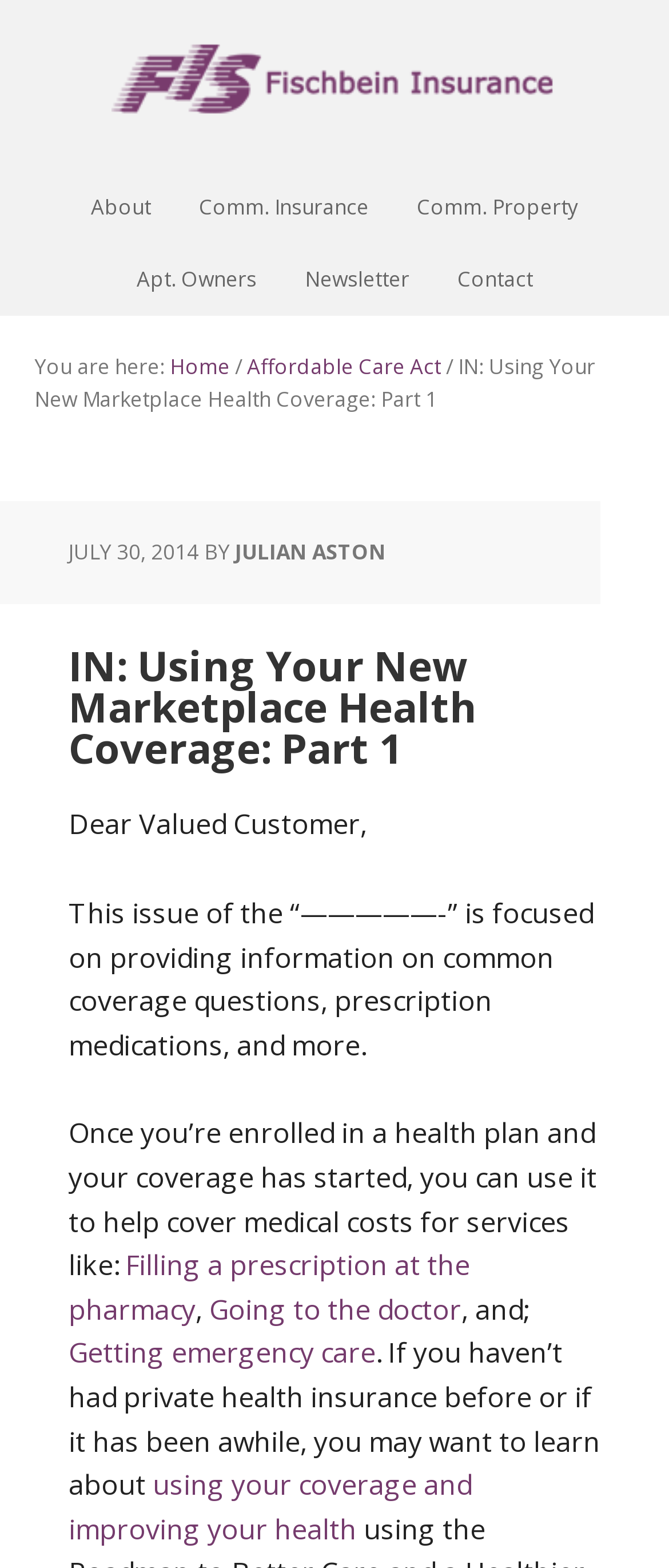Determine the bounding box coordinates of the element's region needed to click to follow the instruction: "Learn about using your coverage and improving your health". Provide these coordinates as four float numbers between 0 and 1, formatted as [left, top, right, bottom].

[0.103, 0.935, 0.705, 0.987]